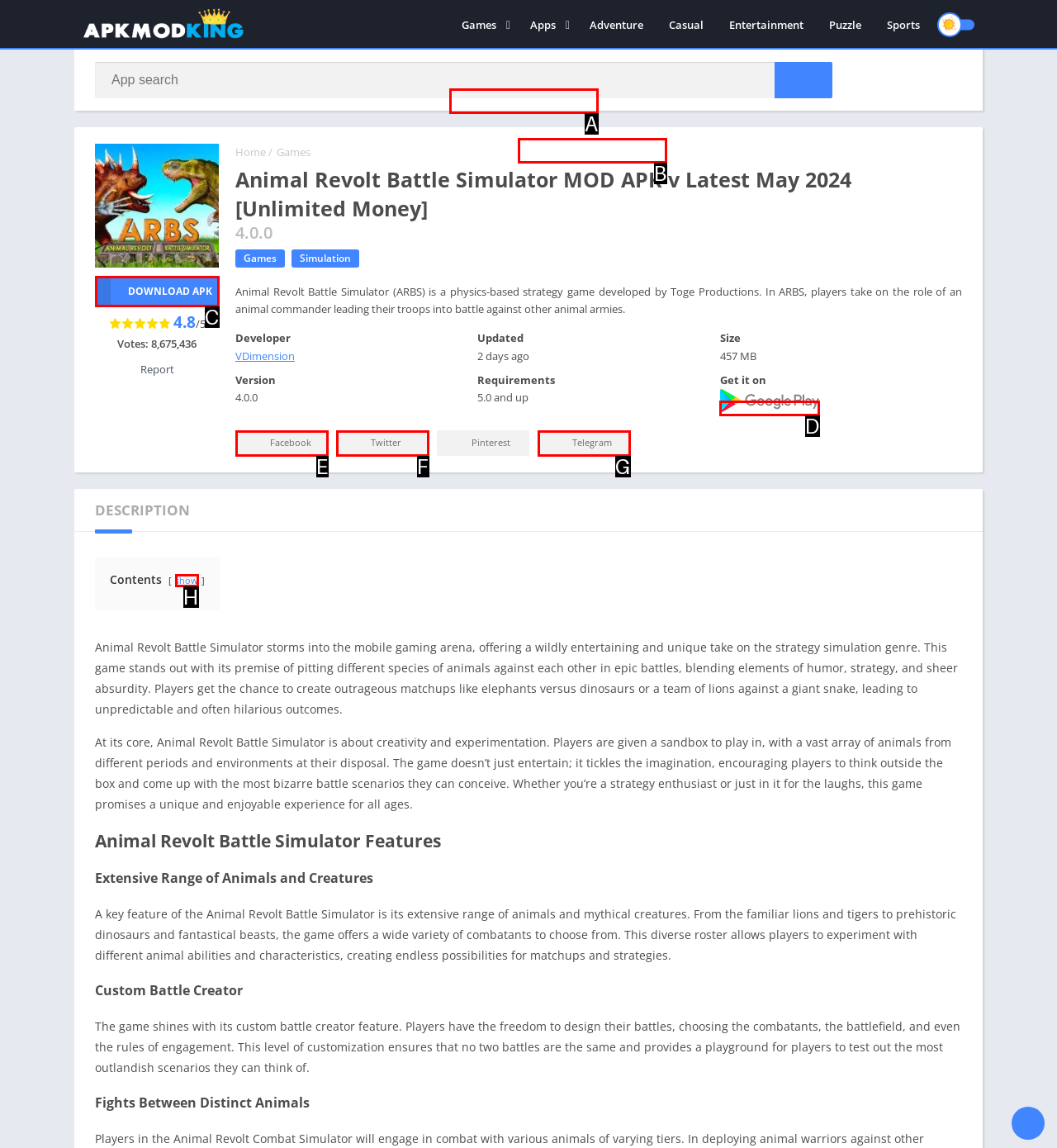Select the appropriate bounding box to fulfill the task: Visit the Google Play store Respond with the corresponding letter from the choices provided.

D